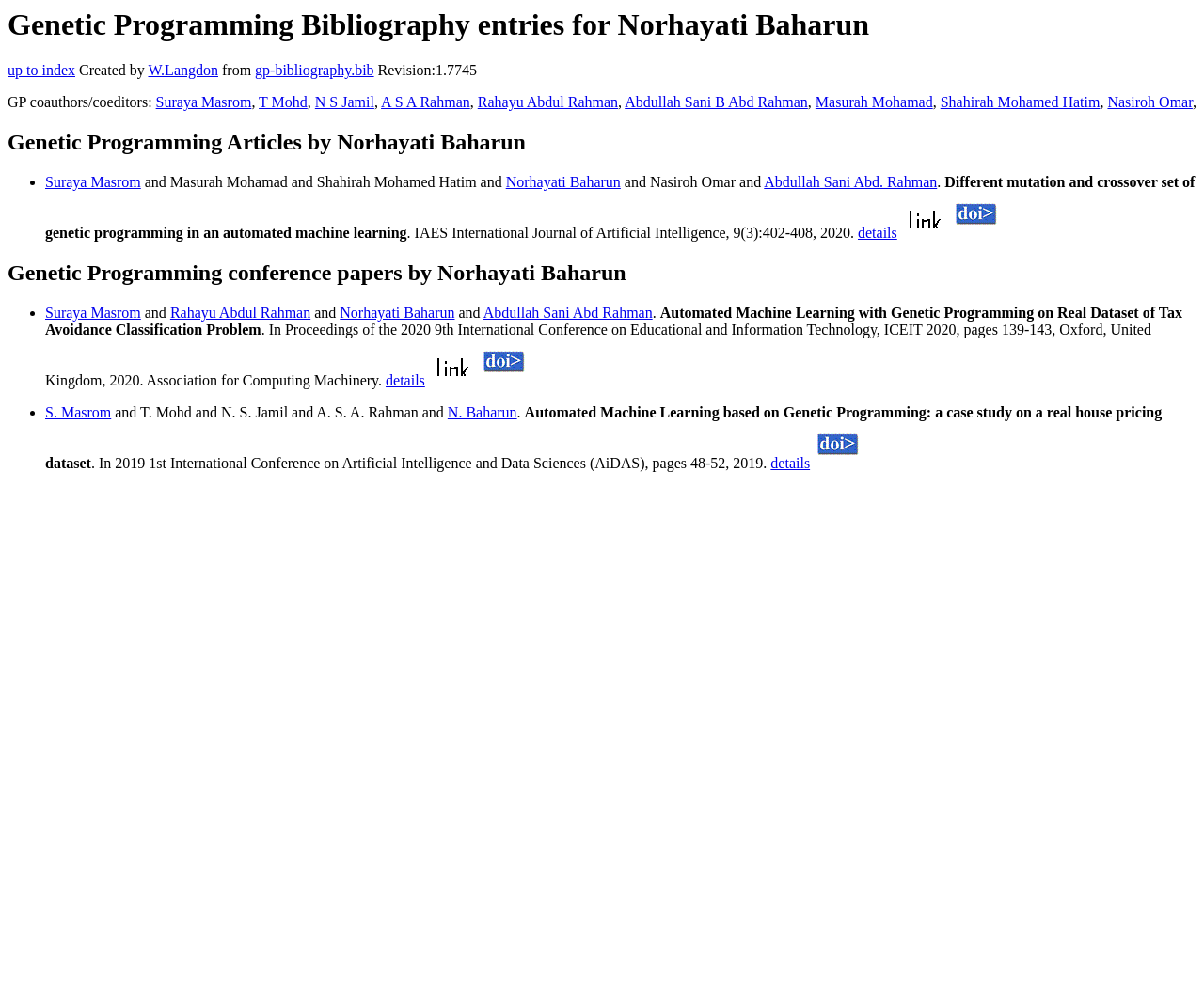Determine the main heading of the webpage and generate its text.

Genetic Programming Bibliography entries for Norhayati Baharun